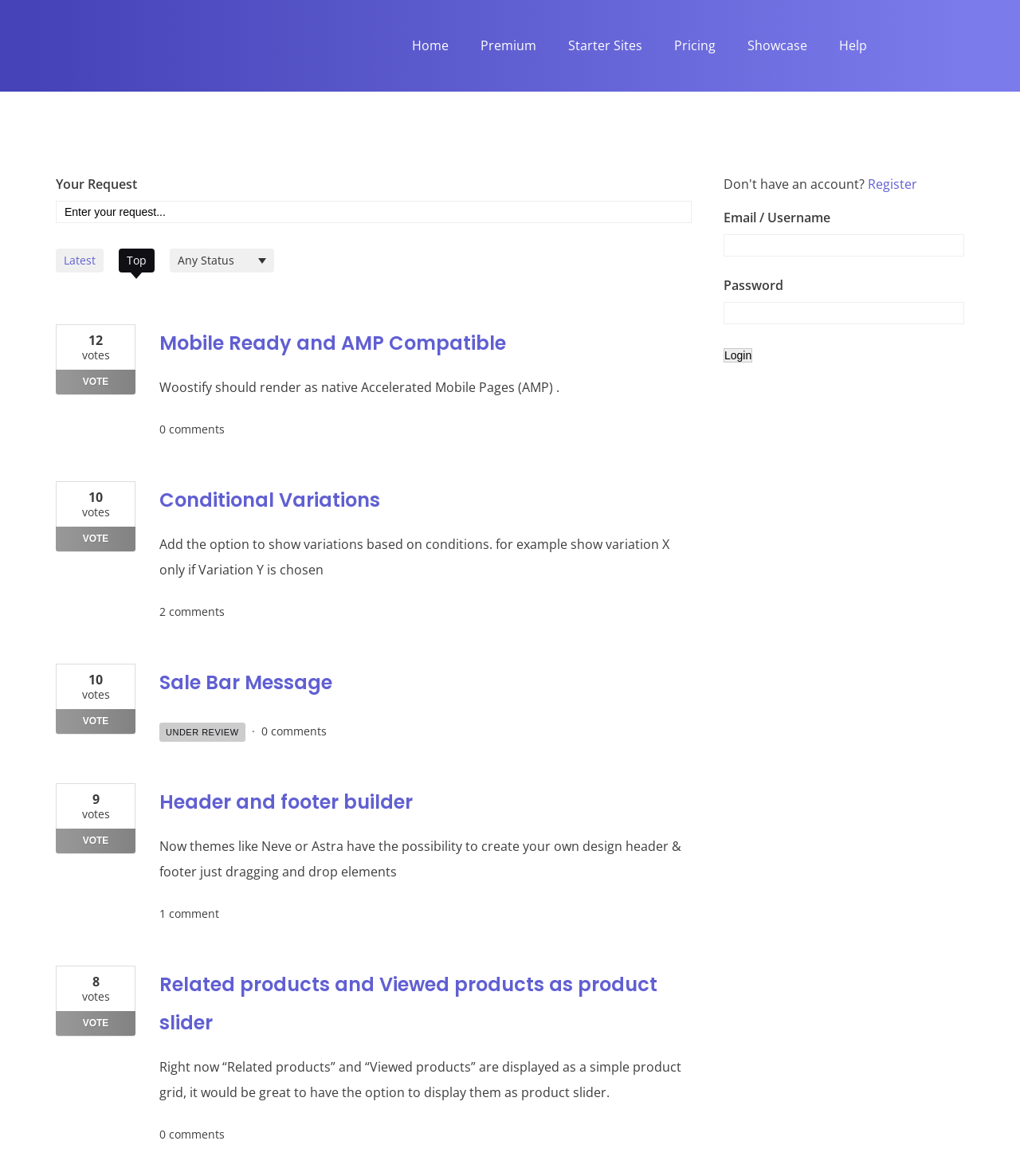What is the current status of the 'Sale Bar Message' feature request?
Analyze the image and deliver a detailed answer to the question.

The status of the 'Sale Bar Message' feature request can be found in the article section, where it is written 'UNDER REVIEW'. This indicates that the feature request is currently being reviewed by the developers.